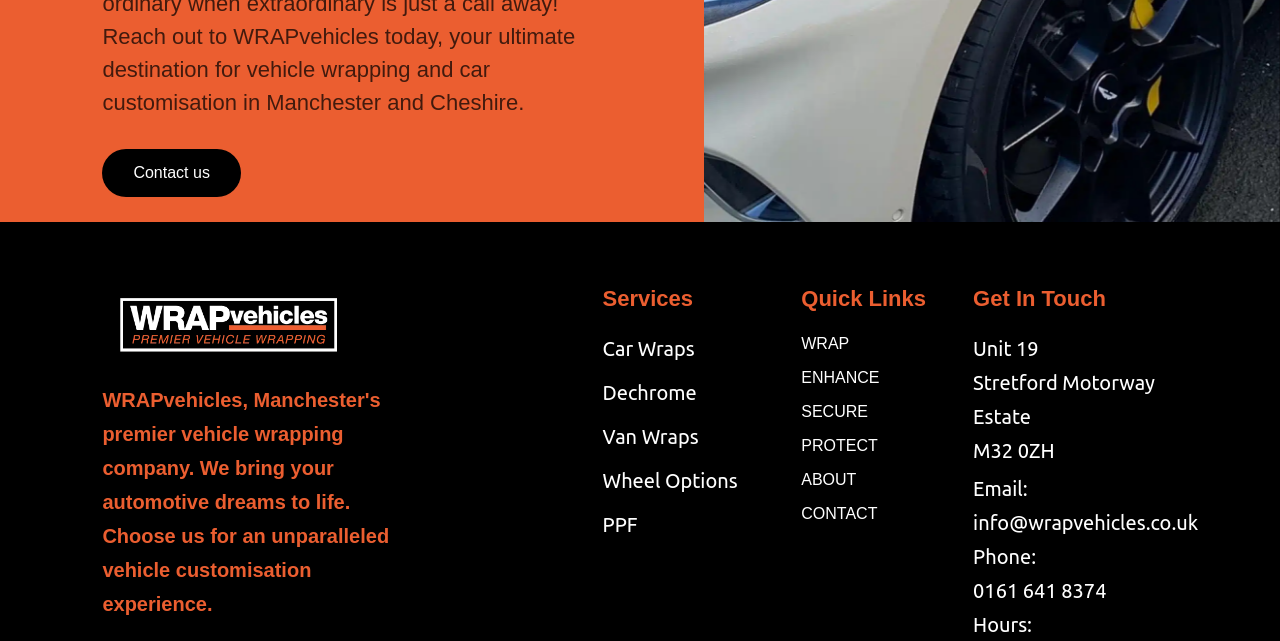Find the coordinates for the bounding box of the element with this description: "Dechrome".

[0.471, 0.587, 0.626, 0.64]